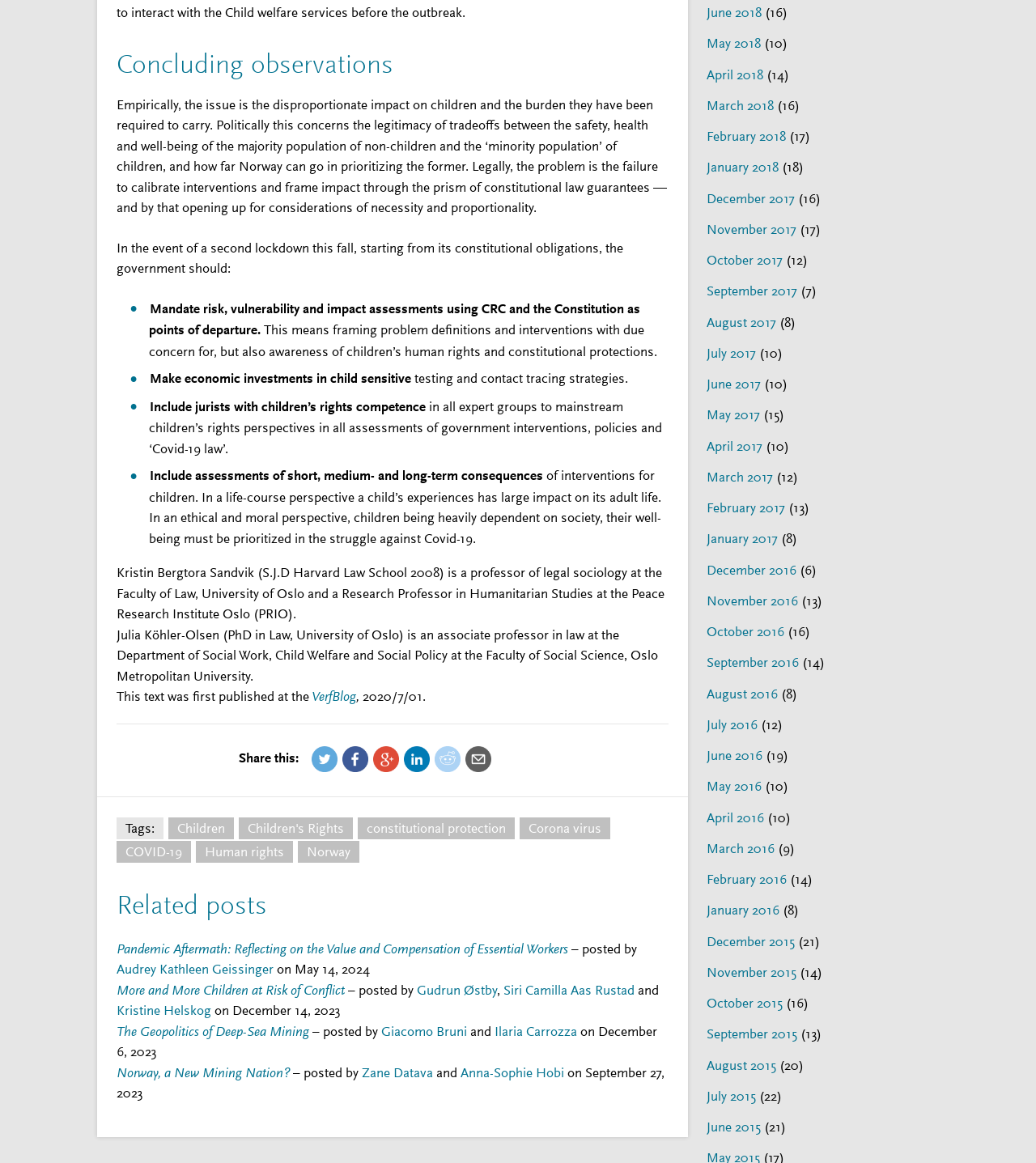Locate the bounding box coordinates of the element that needs to be clicked to carry out the instruction: "Search the site". The coordinates should be given as four float numbers ranging from 0 to 1, i.e., [left, top, right, bottom].

None